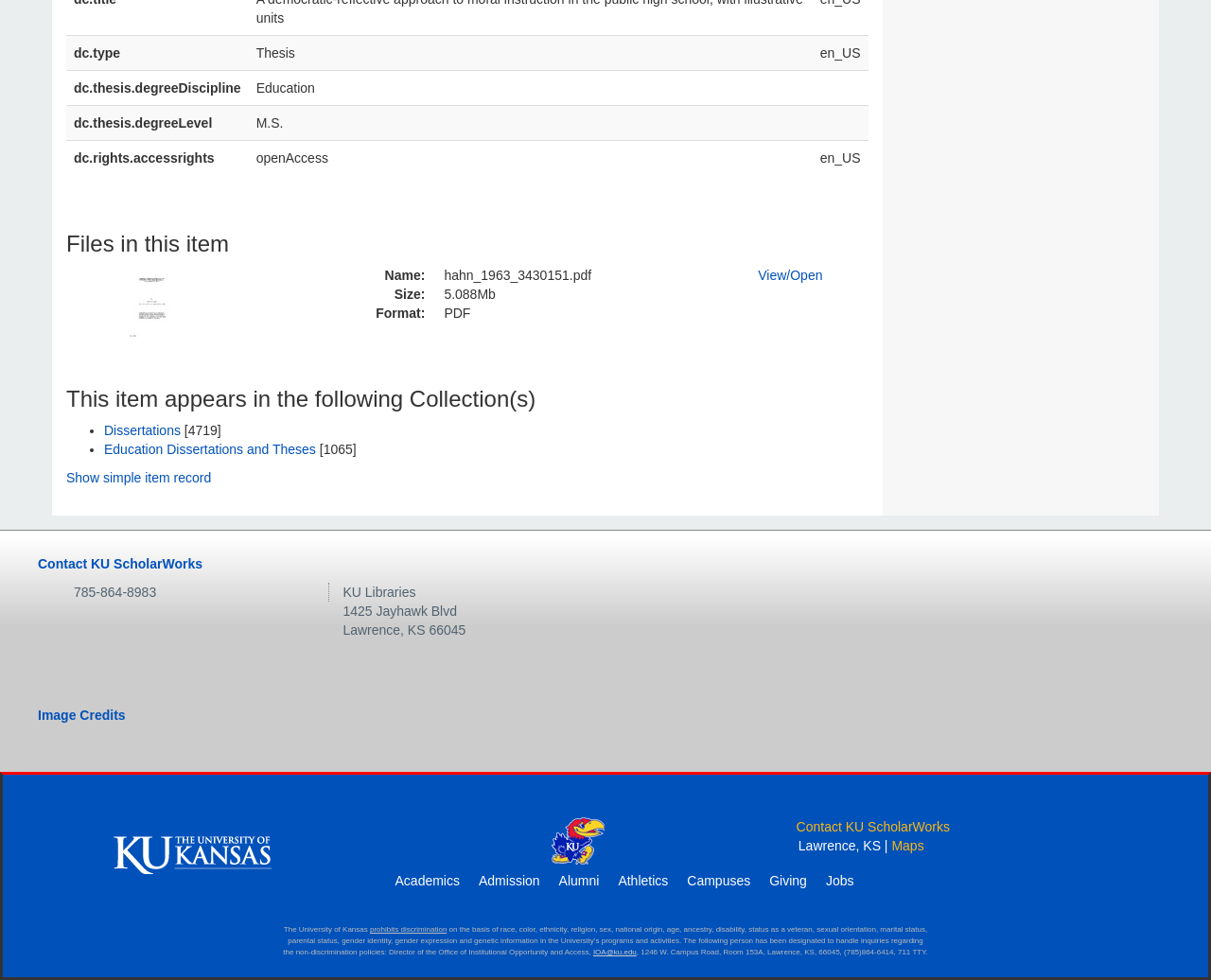Refer to the image and answer the question with as much detail as possible: What is the size of the file?

The size of the file can be found in the DescriptionListDetail element with StaticText '5.088Mb', which is part of the file description list.